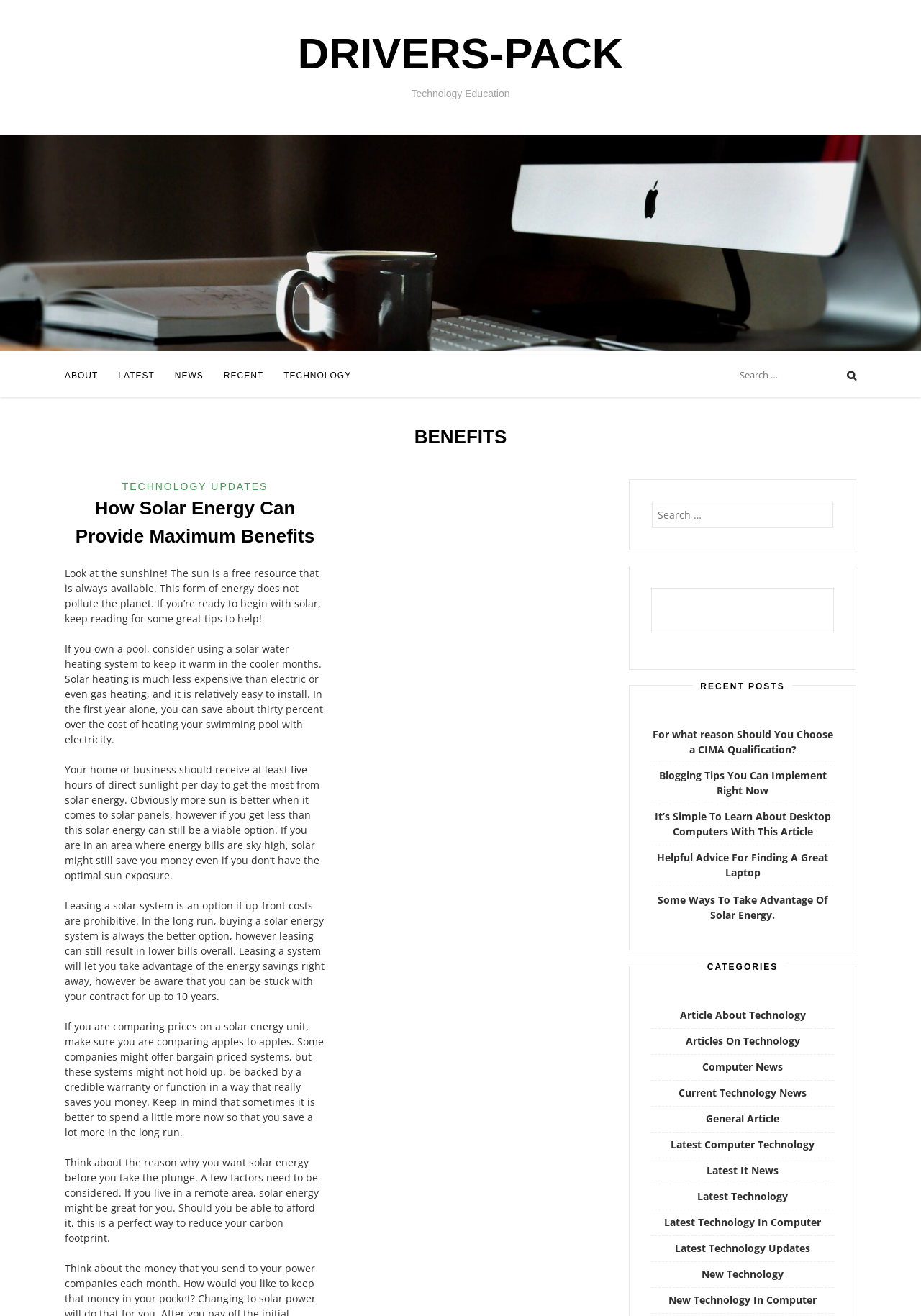Utilize the information from the image to answer the question in detail:
What is the category of the article 'Some Ways To Take Advantage Of Solar Energy.'?

The article 'Some Ways To Take Advantage Of Solar Energy.' is listed under the category 'Latest Technology', which suggests that the article is related to the latest developments and trends in technology, particularly in the field of solar energy.